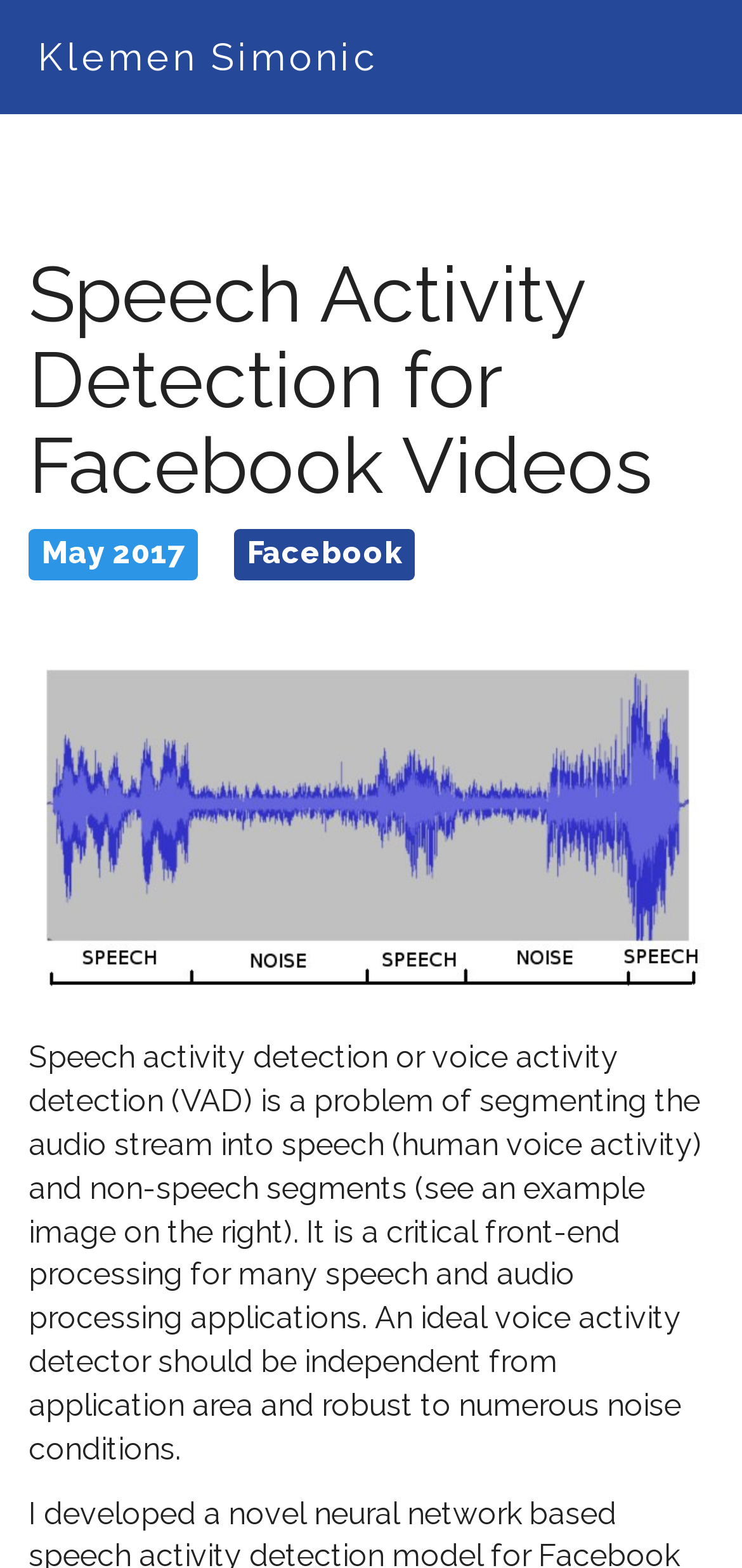Extract the bounding box coordinates for the UI element described by the text: "Klemen Simonic". The coordinates should be in the form of [left, top, right, bottom] with values between 0 and 1.

[0.051, 0.012, 0.564, 0.061]